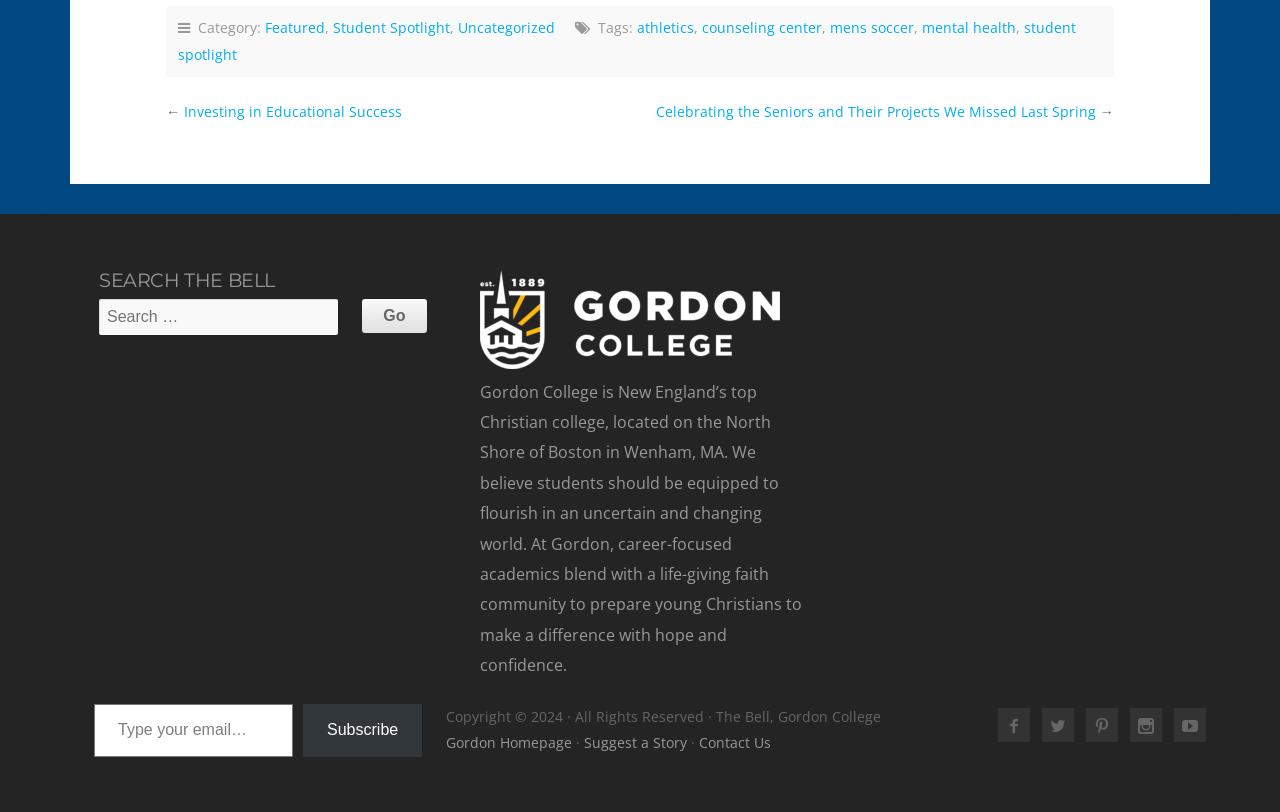Please mark the bounding box coordinates of the area that should be clicked to carry out the instruction: "Click on the 'Featured' category".

[0.207, 0.022, 0.254, 0.046]